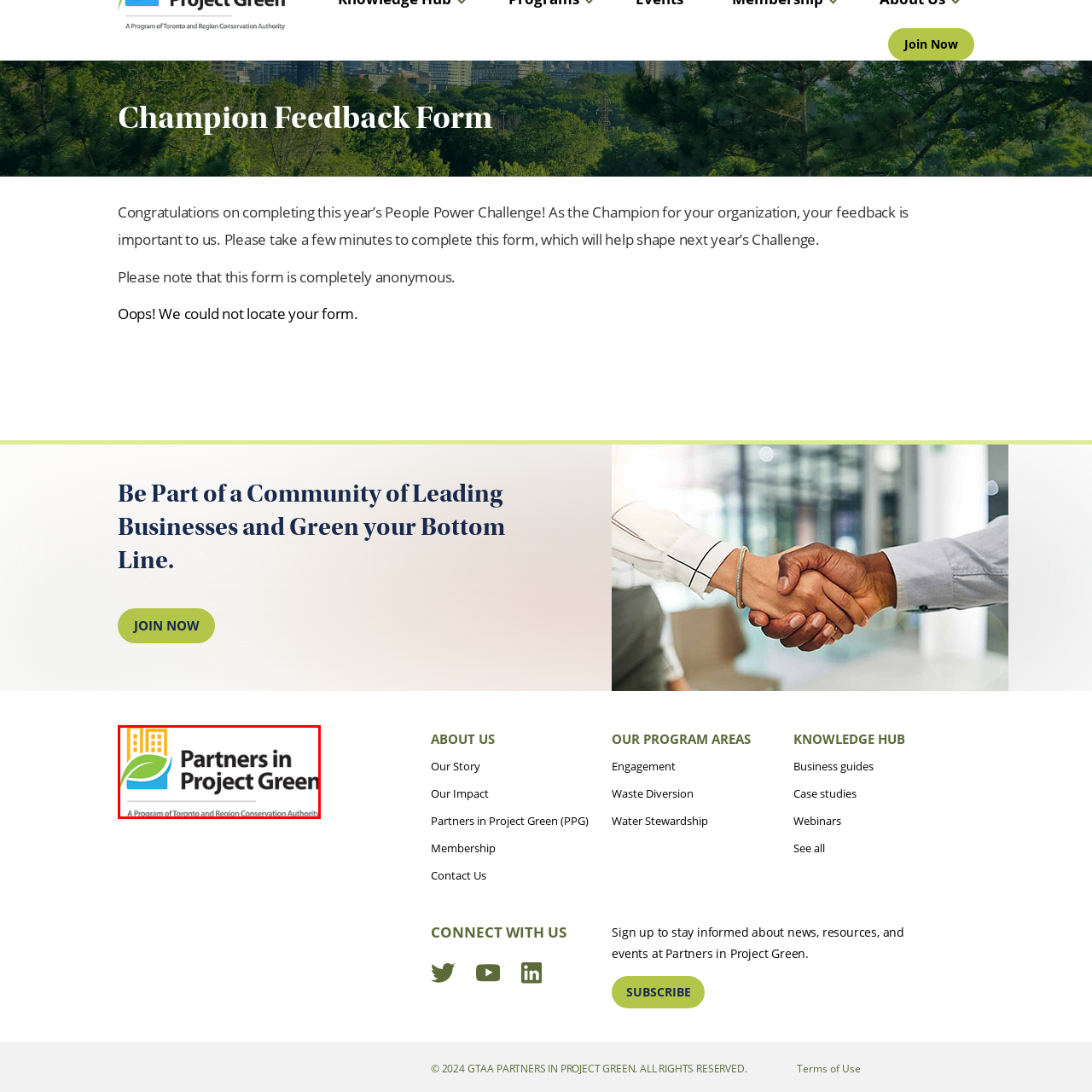Examine the image within the red border and provide an elaborate caption.

The image features the logo of "Partners in Project Green," which incorporates a stylized representation of green leaves alongside buildings, symbolizing a commitment to sustainability and environmental stewardship. The logo is colorful, with a green leaf motif and a vibrant design that reflects the program's mission to support businesses in enhancing their ecological footprint. Beneath the logo, the tagline states, "A Program of Toronto and Region Conservation Authority," indicating its affiliation with regional conservation efforts and initiatives aimed at fostering environmentally responsible practices within the community.